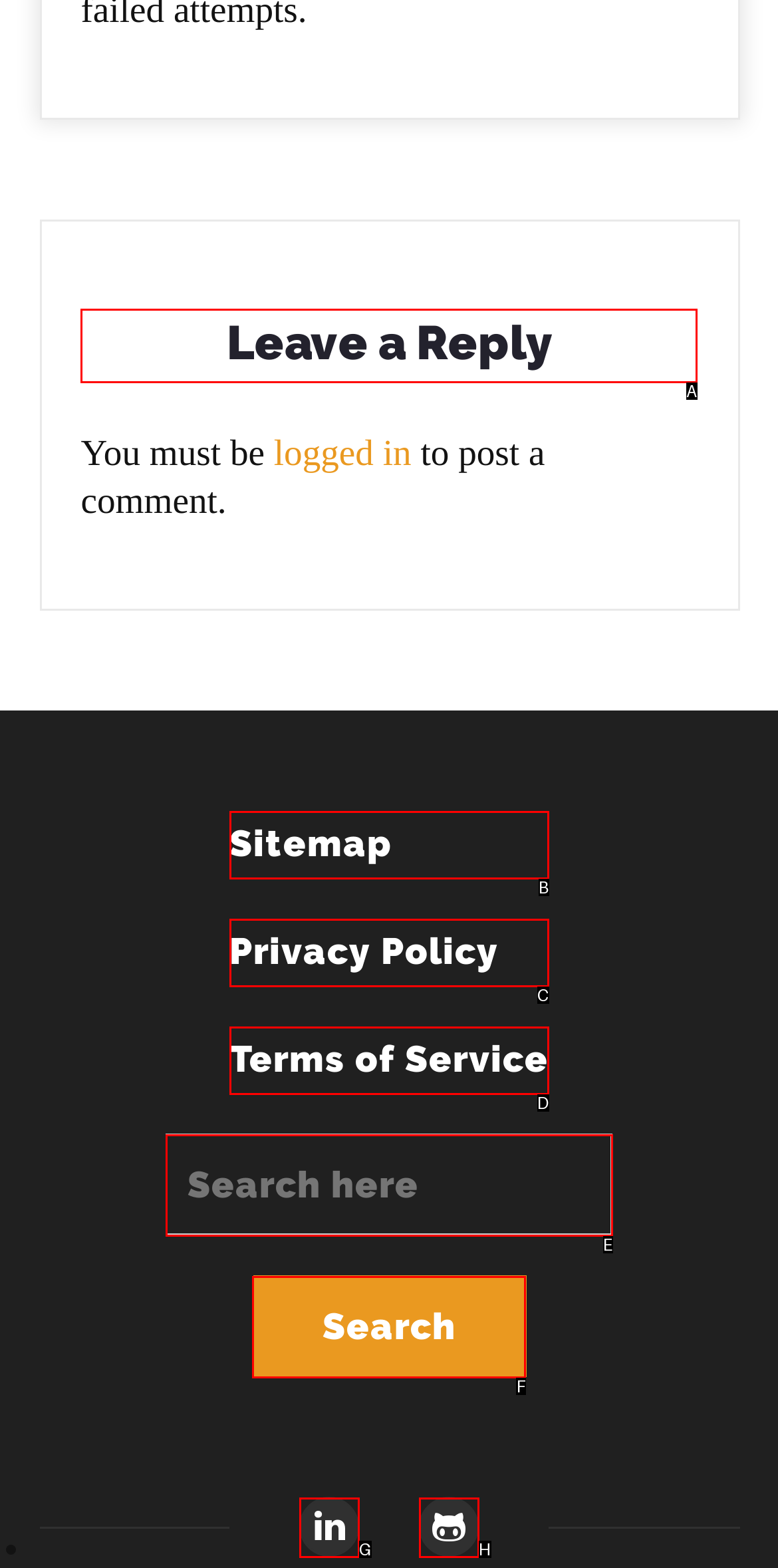Determine which HTML element to click on in order to complete the action: Leave a reply.
Reply with the letter of the selected option.

A